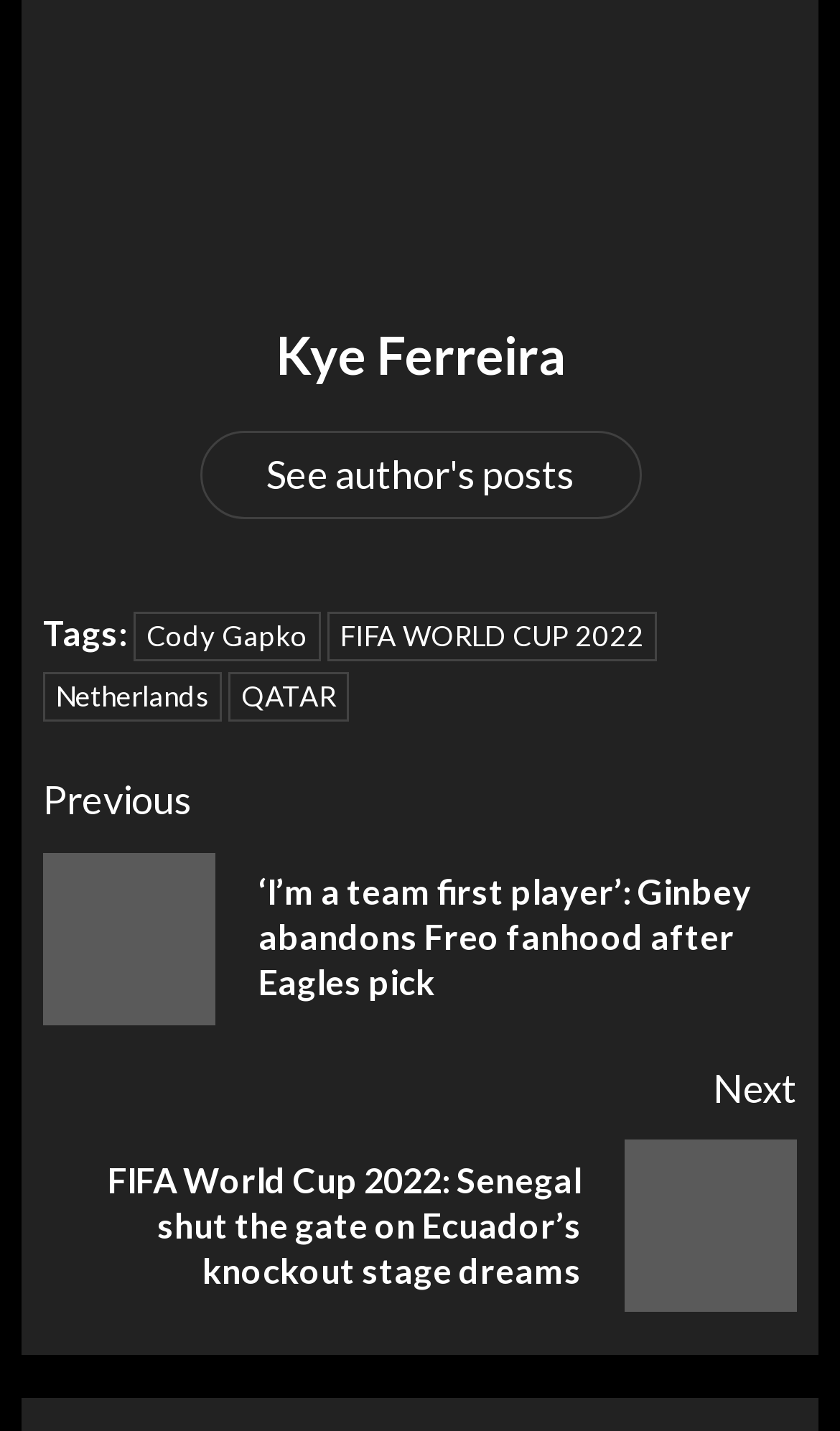Please find the bounding box coordinates of the element that you should click to achieve the following instruction: "Read previous post". The coordinates should be presented as four float numbers between 0 and 1: [left, top, right, bottom].

[0.051, 0.537, 0.949, 0.716]